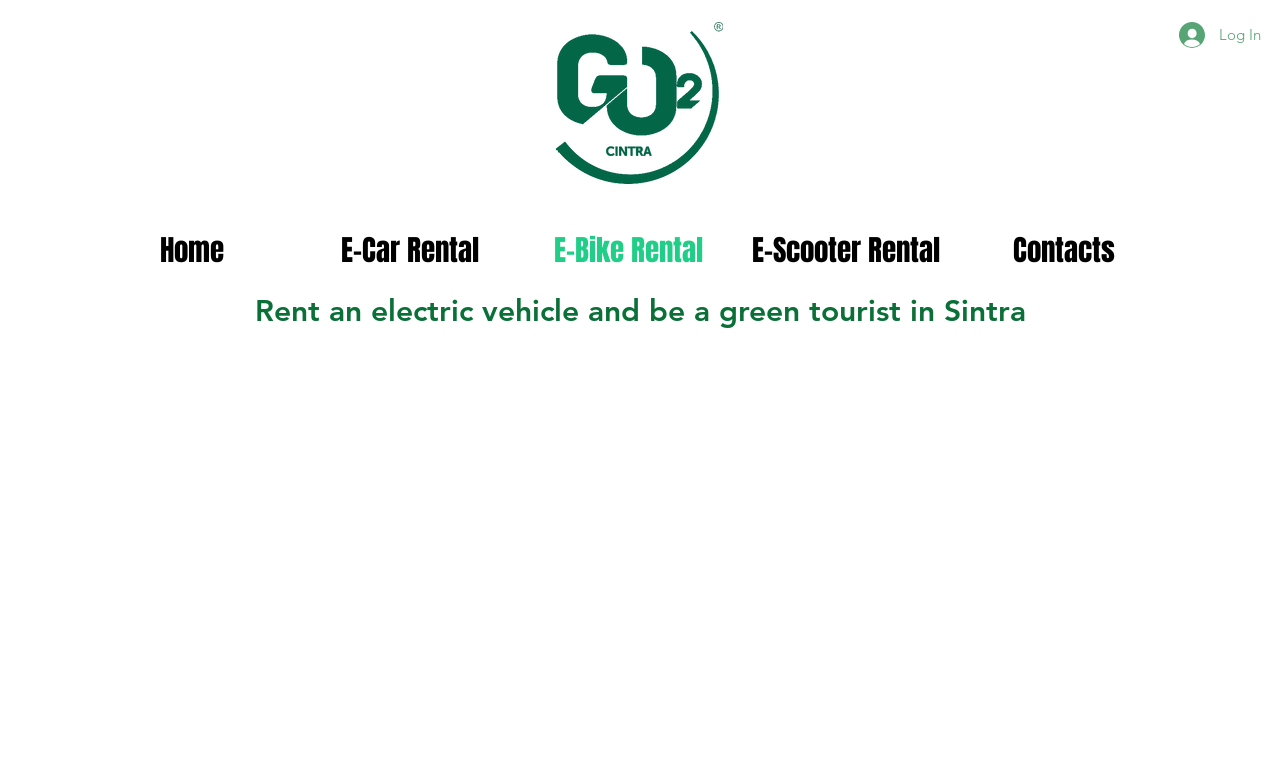What type of vehicles can be rented on this website?
Answer the question in as much detail as possible.

The navigation menu contains links to 'E-Car Rental', 'E-Bike Rental', and 'E-Scooter Rental', indicating that the website offers rentals for different types of electric vehicles.